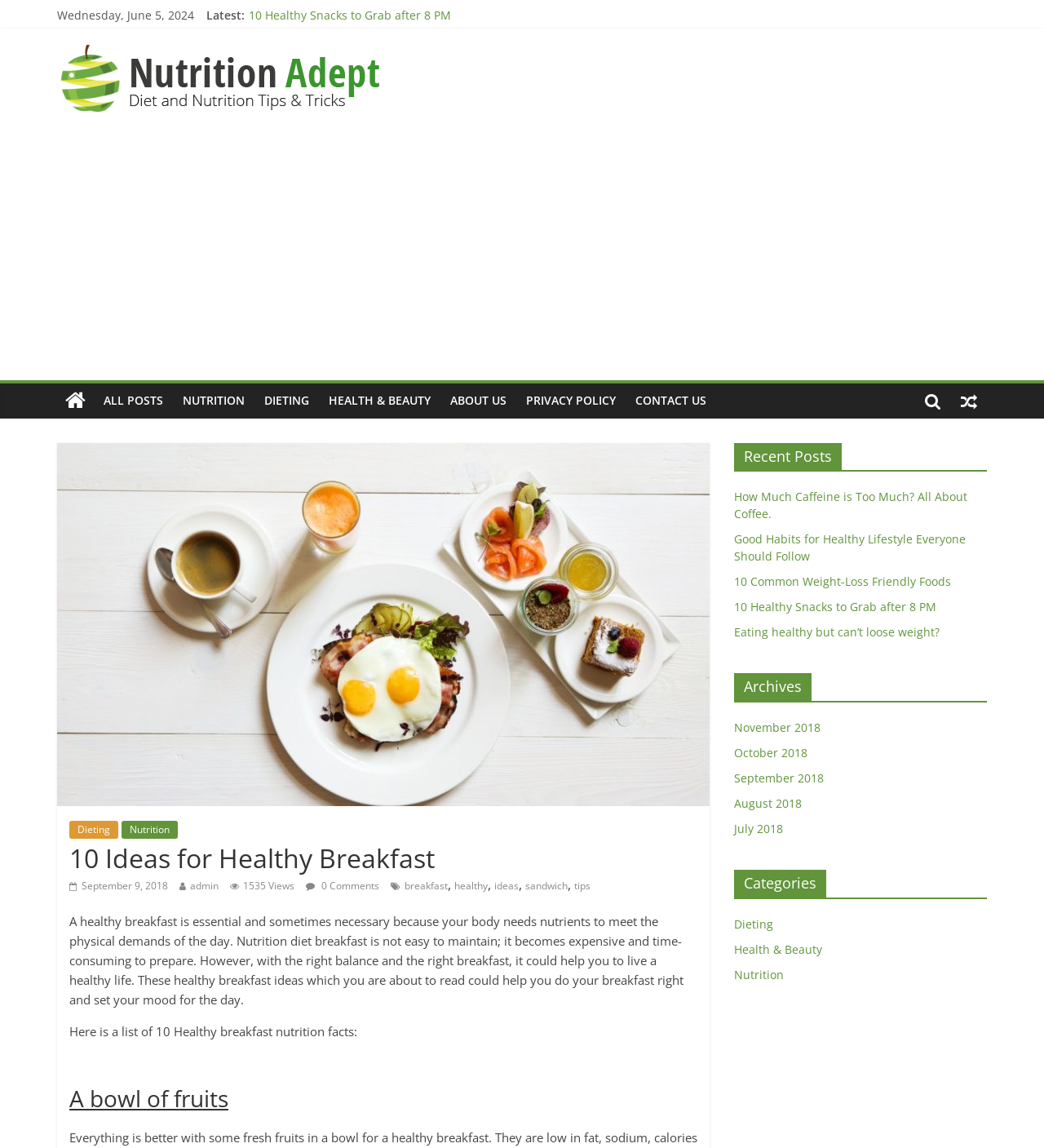Find the bounding box coordinates of the element I should click to carry out the following instruction: "View the '10 Ideas for Healthy Breakfast' article".

[0.066, 0.731, 0.668, 0.762]